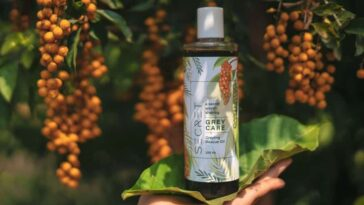What is the color of the berries?
Using the information from the image, provide a comprehensive answer to the question.

The caption describes the berries as 'vibrant clusters of orange berries' which suggests that the berries are orange in color. This is also implied by the description of the environment as 'lush' and 'tropical'.